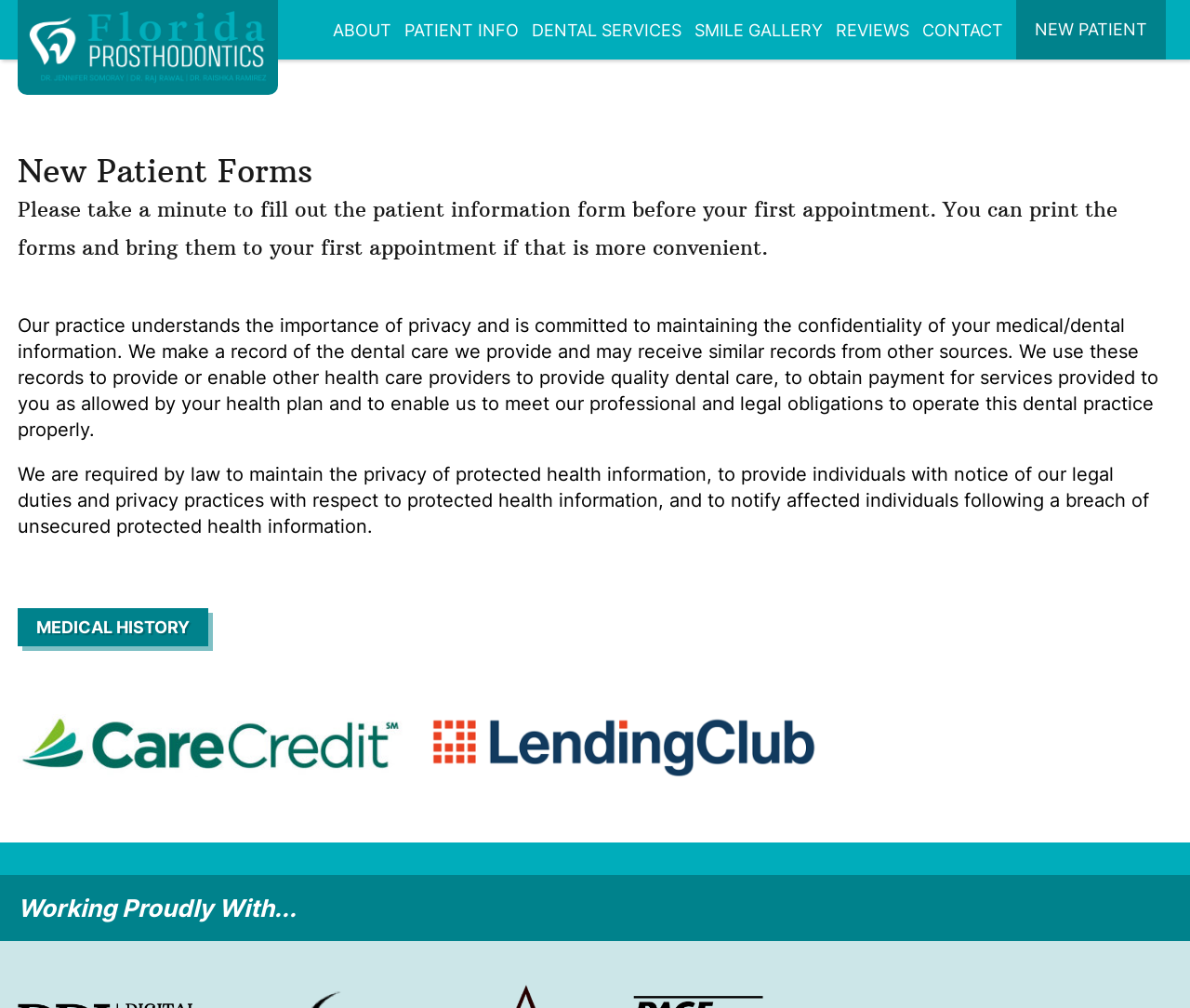Identify the bounding box of the UI component described as: "alt="Logo Florida Prosthodontics"".

[0.023, 0.009, 0.226, 0.085]